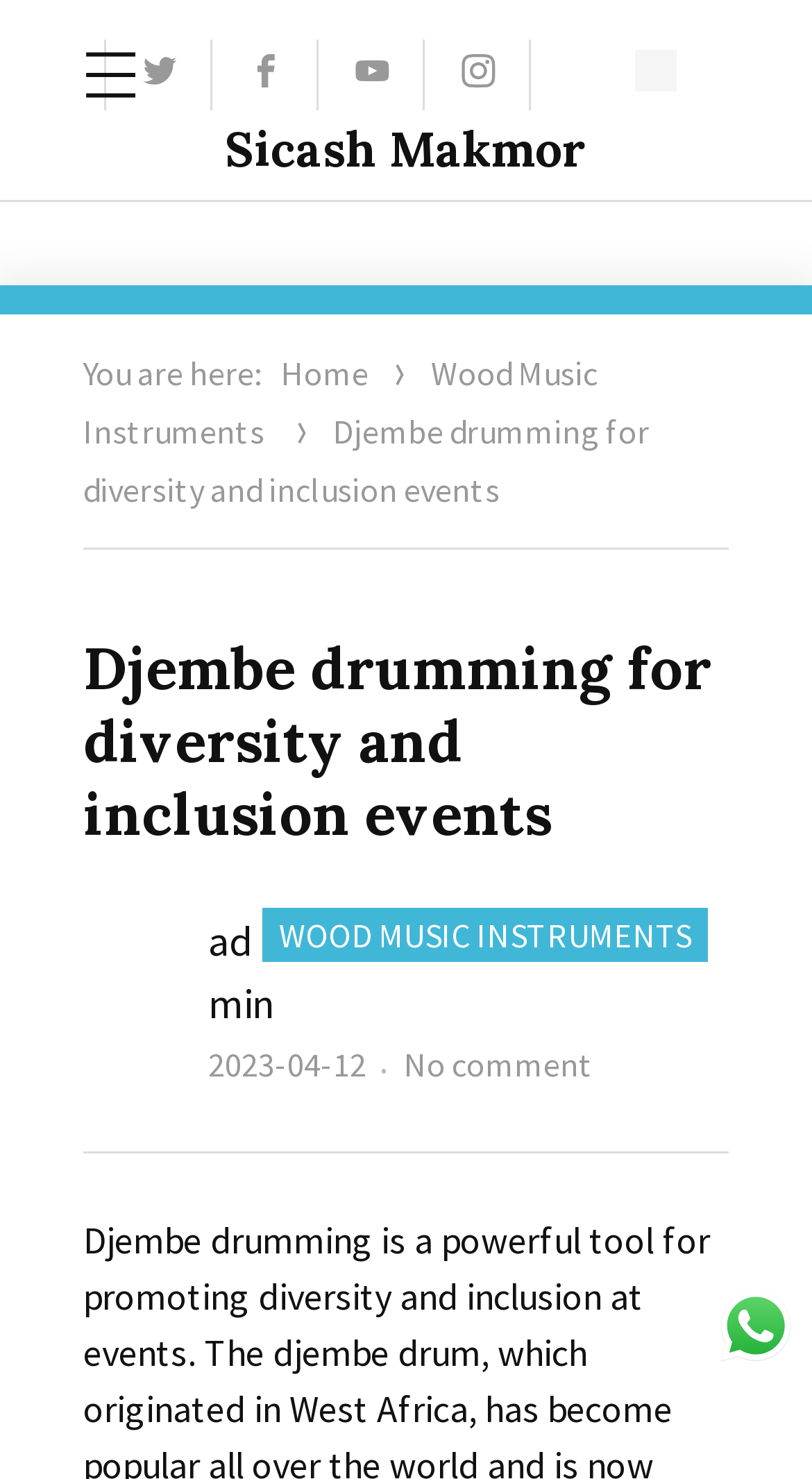Please predict the bounding box coordinates of the element's region where a click is necessary to complete the following instruction: "Click Menu". The coordinates should be represented by four float numbers between 0 and 1, i.e., [left, top, right, bottom].

[0.077, 0.02, 0.196, 0.082]